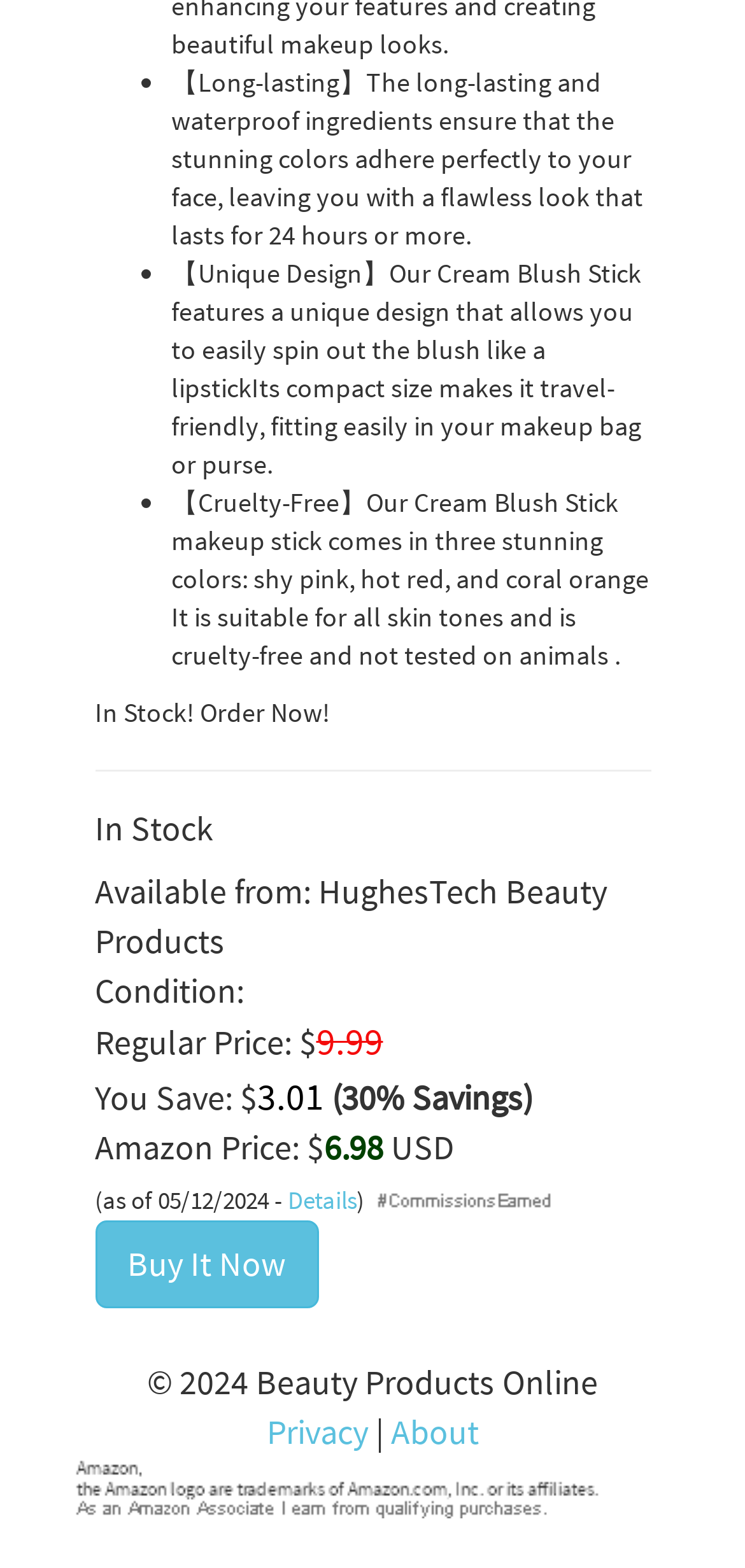Identify the bounding box of the UI component described as: "Sitemap".

None